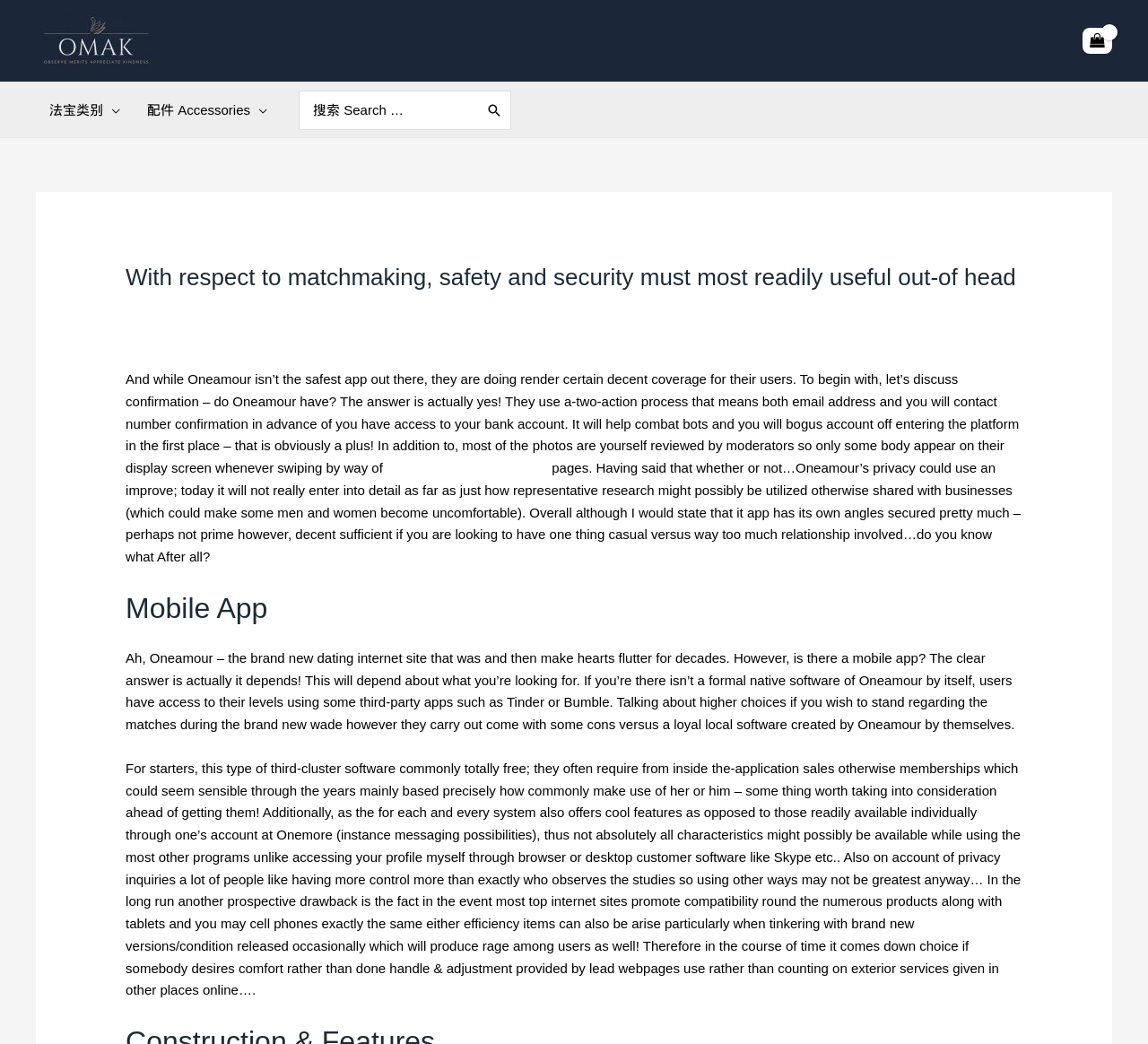Answer the question in one word or a short phrase:
What is reviewed by moderators on Oneamour?

Photos